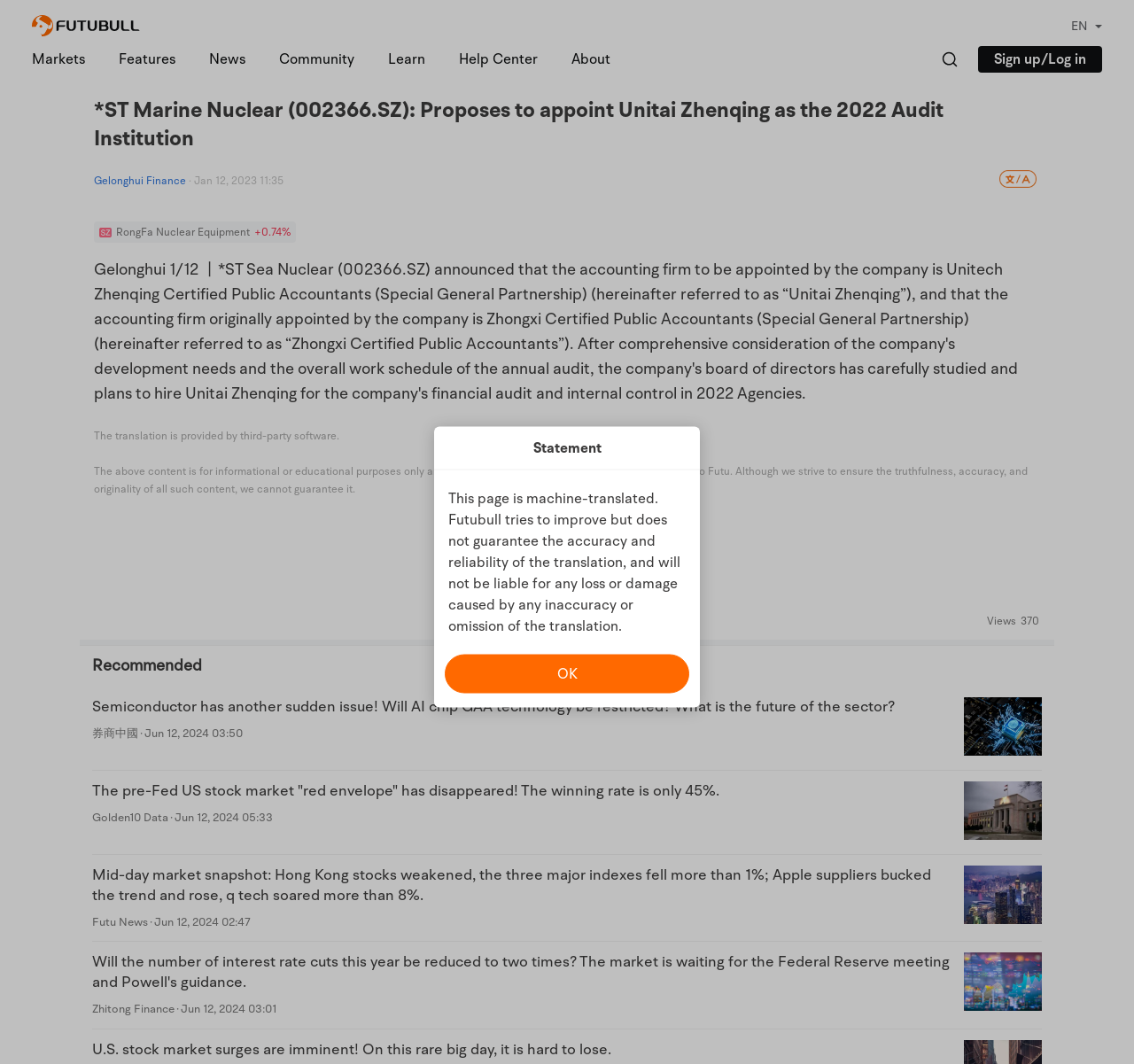Identify the bounding box coordinates of the element to click to follow this instruction: 'Explore the Idlers Club'. Ensure the coordinates are four float values between 0 and 1, provided as [left, top, right, bottom].

None